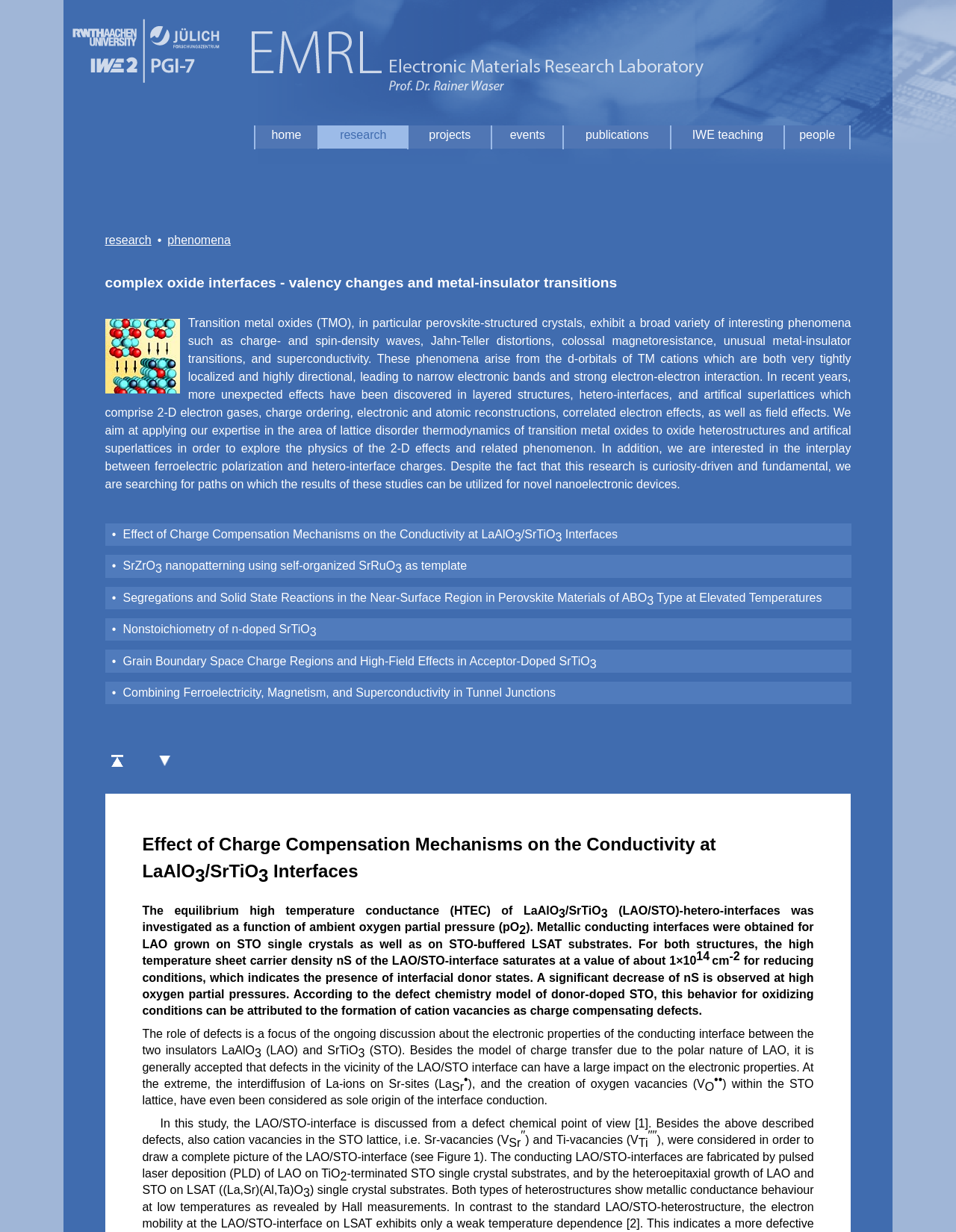Locate the bounding box coordinates of the clickable part needed for the task: "Explore the Bromo ijen tour 3 Day 2 Night From Surabaya".

None